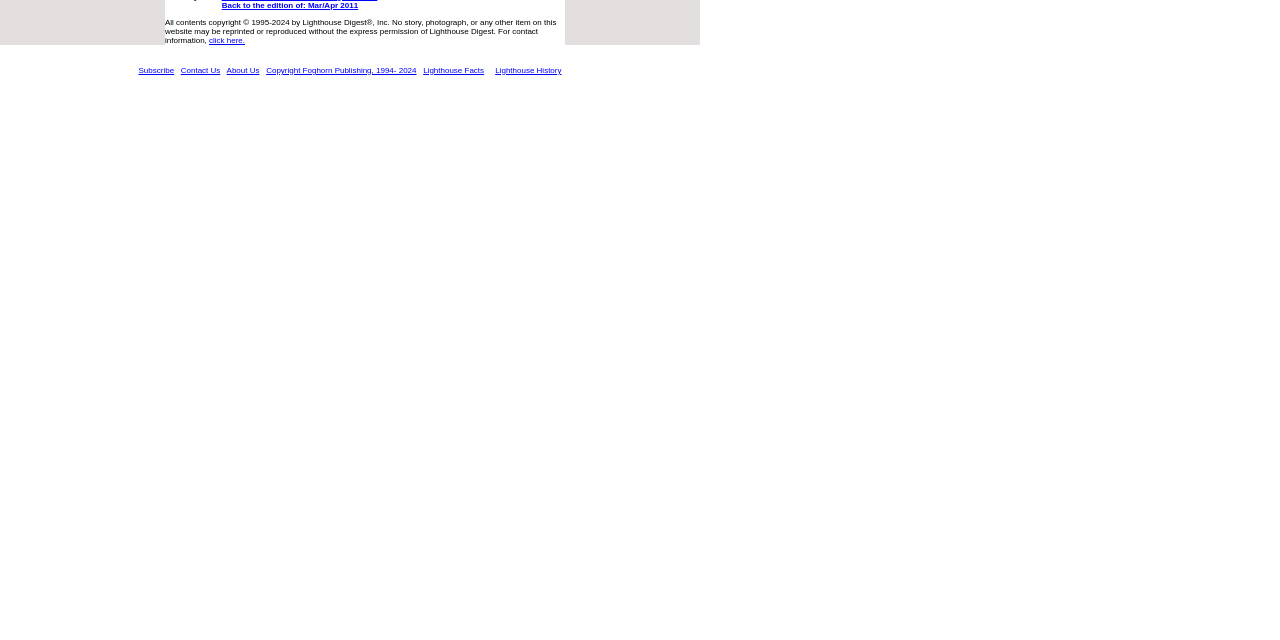Determine the bounding box for the UI element as described: "Copyright Foghorn Publishing, 1994- 2024". The coordinates should be represented as four float numbers between 0 and 1, formatted as [left, top, right, bottom].

[0.208, 0.103, 0.325, 0.117]